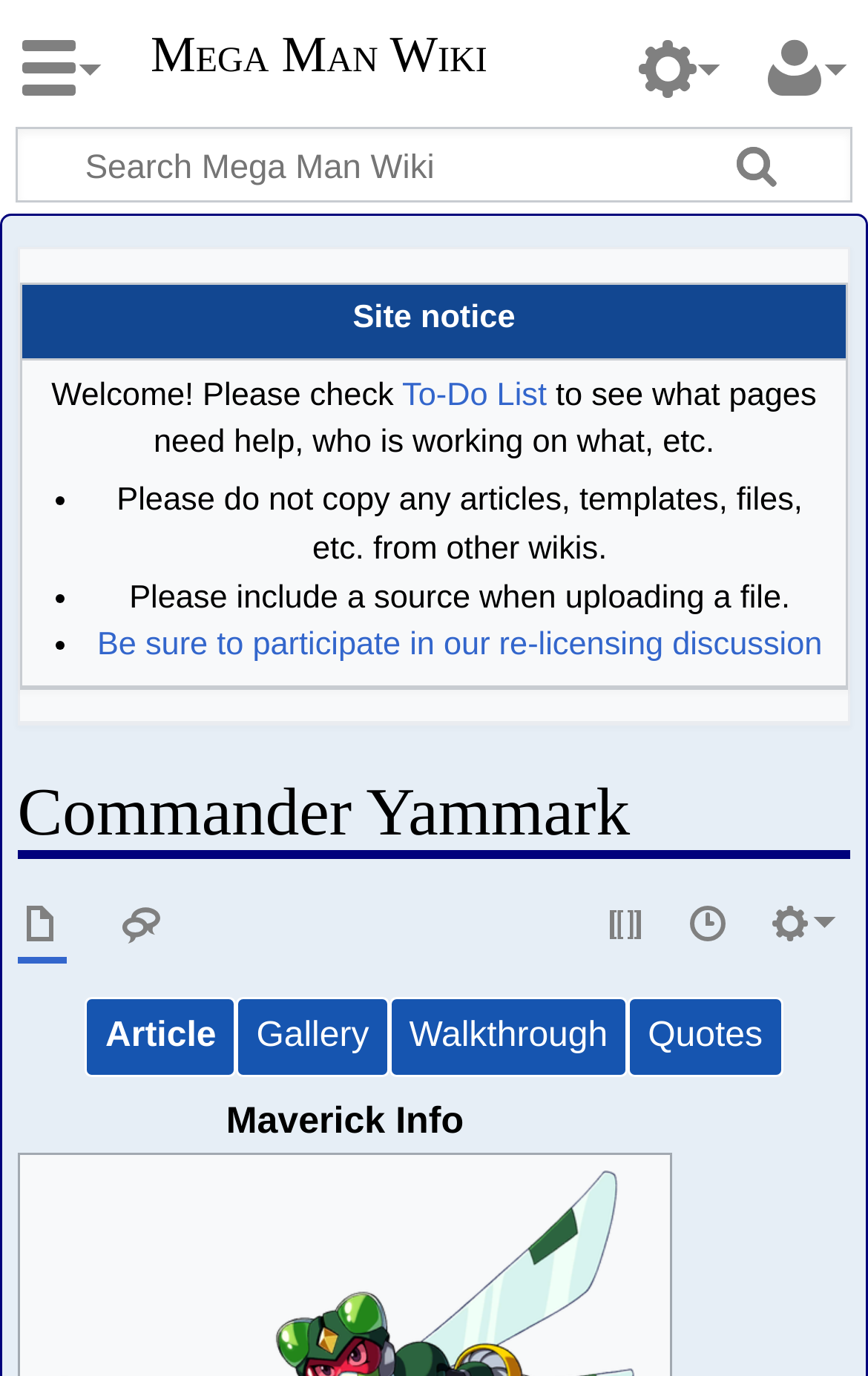Please specify the bounding box coordinates in the format (top-left x, top-left y, bottom-right x, bottom-right y), with values ranging from 0 to 1. Identify the bounding box for the UI component described as follows: Mega Man Wiki

[0.173, 0.018, 0.62, 0.066]